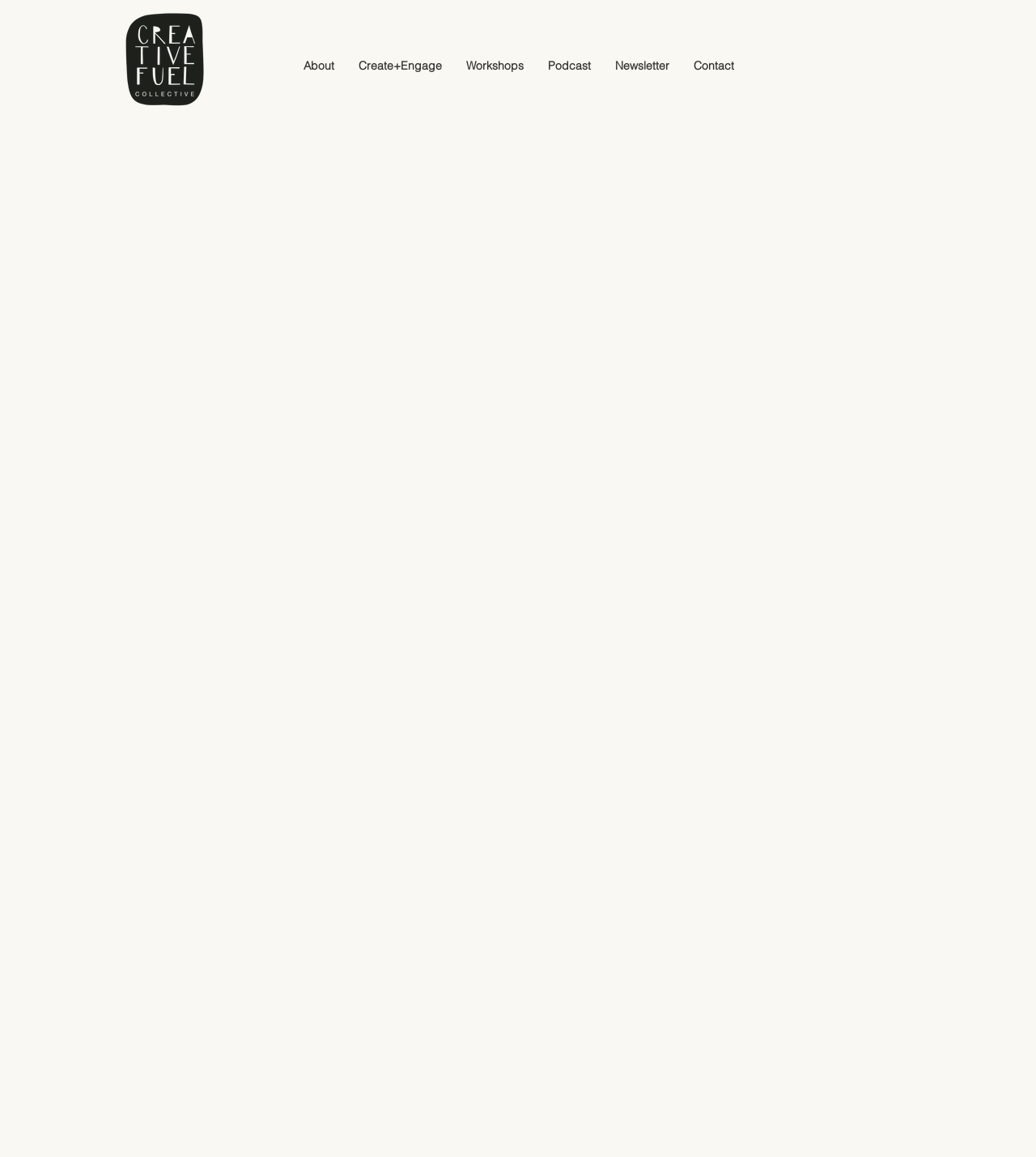Give a one-word or short phrase answer to the question: 
What is the logo of Creative Fuel?

Circle